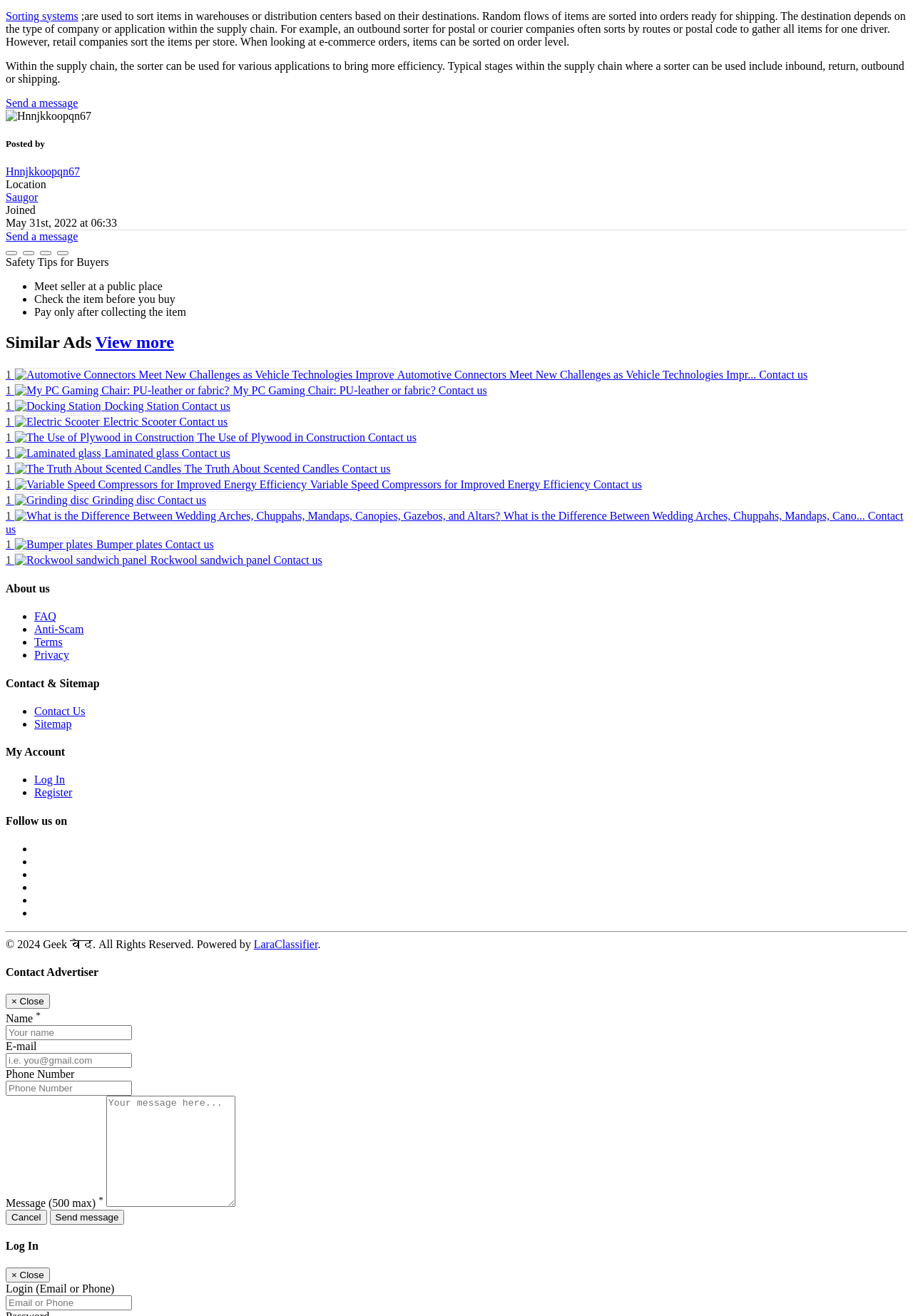Highlight the bounding box coordinates of the element that should be clicked to carry out the following instruction: "Click the 'About us' link". The coordinates must be given as four float numbers ranging from 0 to 1, i.e., [left, top, right, bottom].

[0.006, 0.443, 0.994, 0.452]